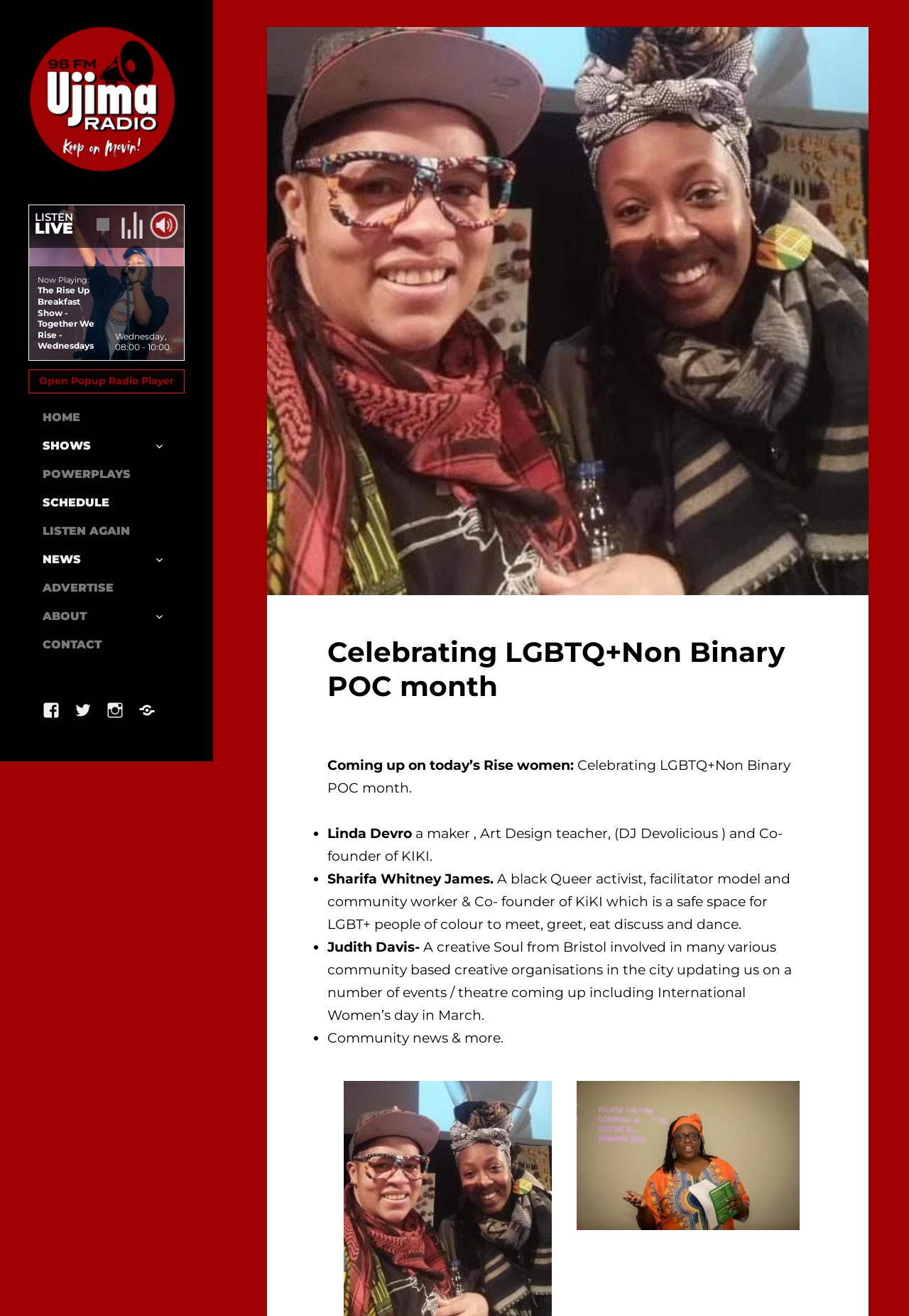Can you find the bounding box coordinates for the element to click on to achieve the instruction: "Play the radio stream"?

[0.165, 0.16, 0.196, 0.182]